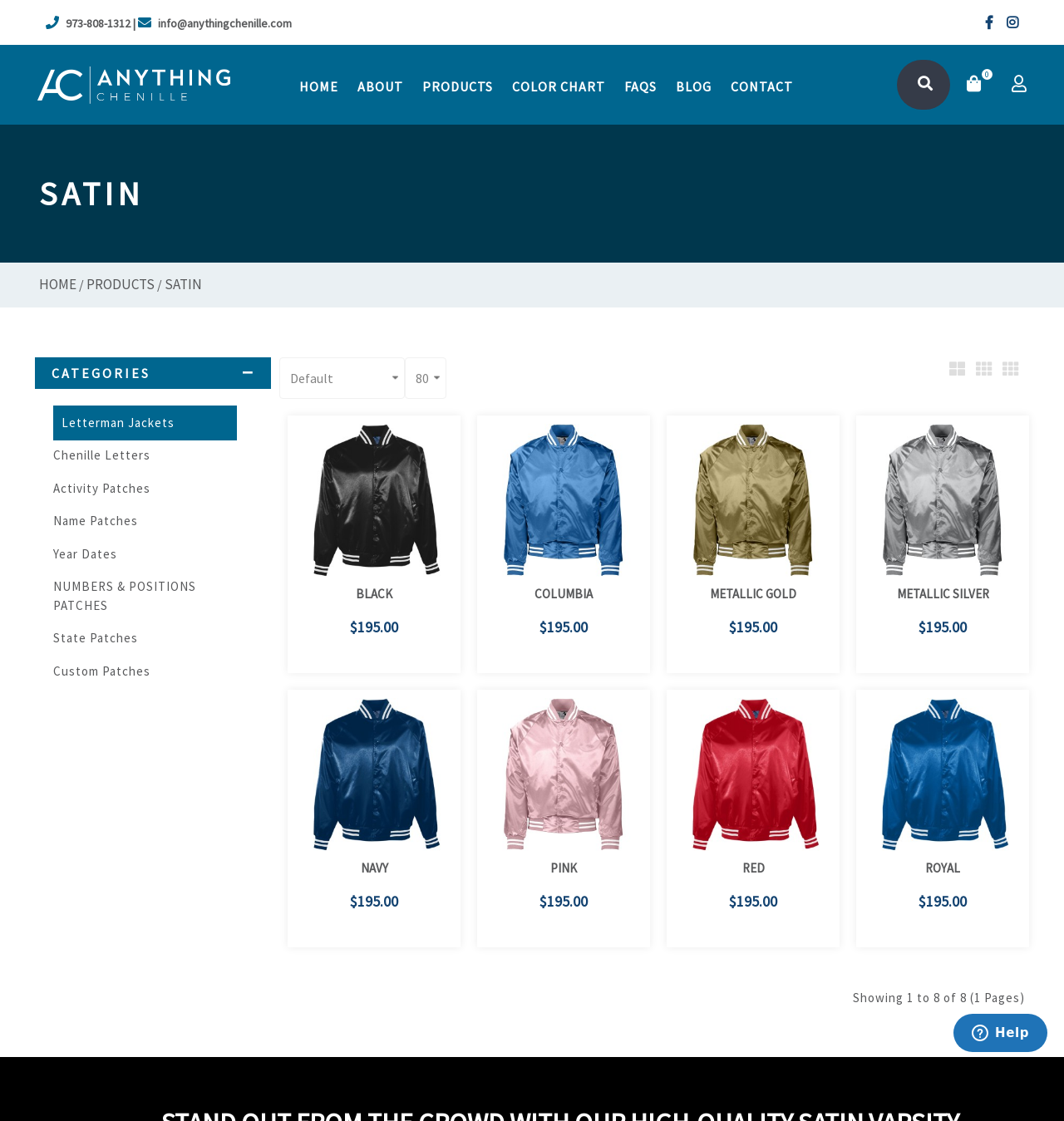Find the bounding box of the UI element described as follows: "CATEGORIES".

[0.033, 0.318, 0.255, 0.347]